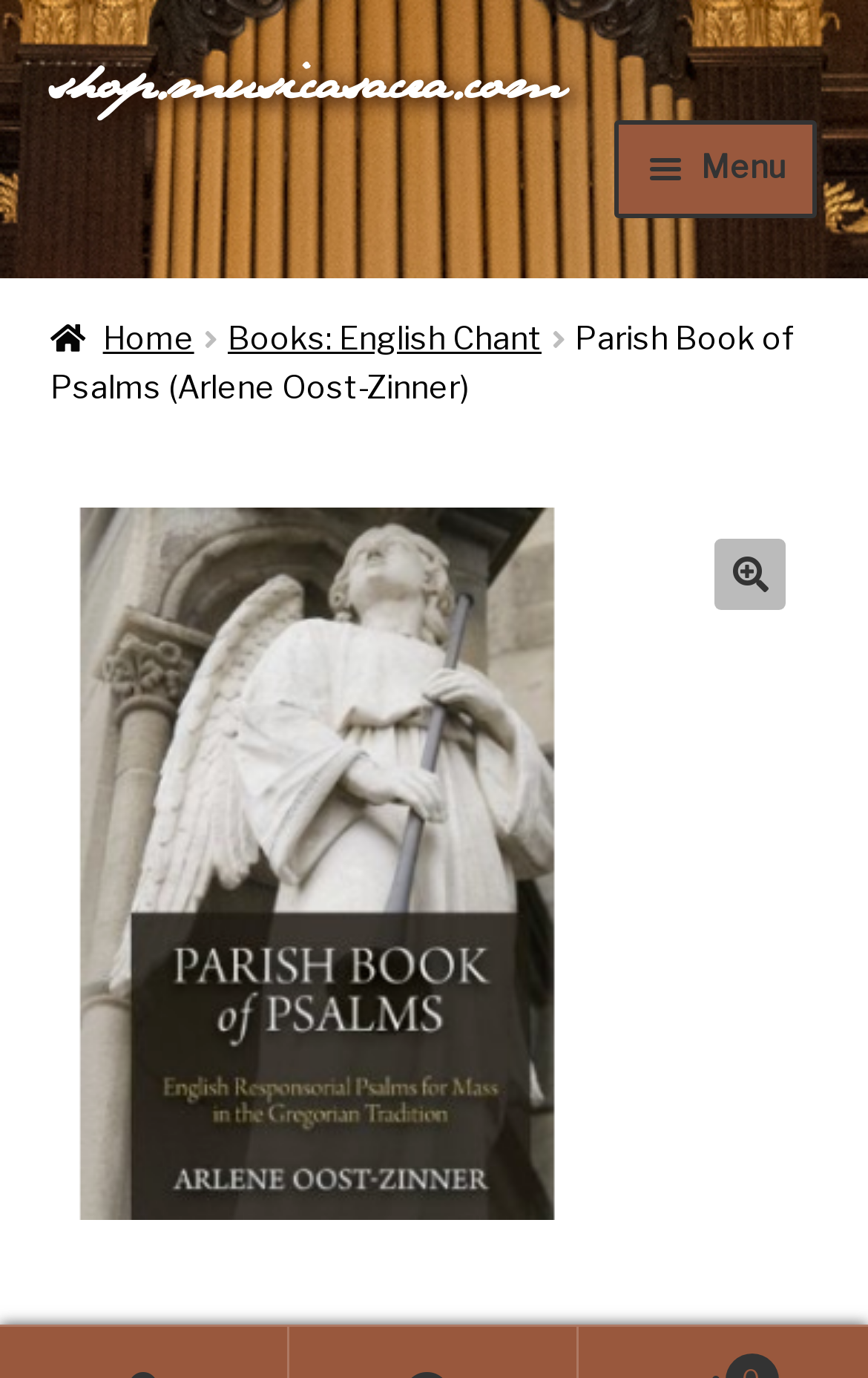From the element description: "Feeds", extract the bounding box coordinates of the UI element. The coordinates should be expressed as four float numbers between 0 and 1, in the order [left, top, right, bottom].

None